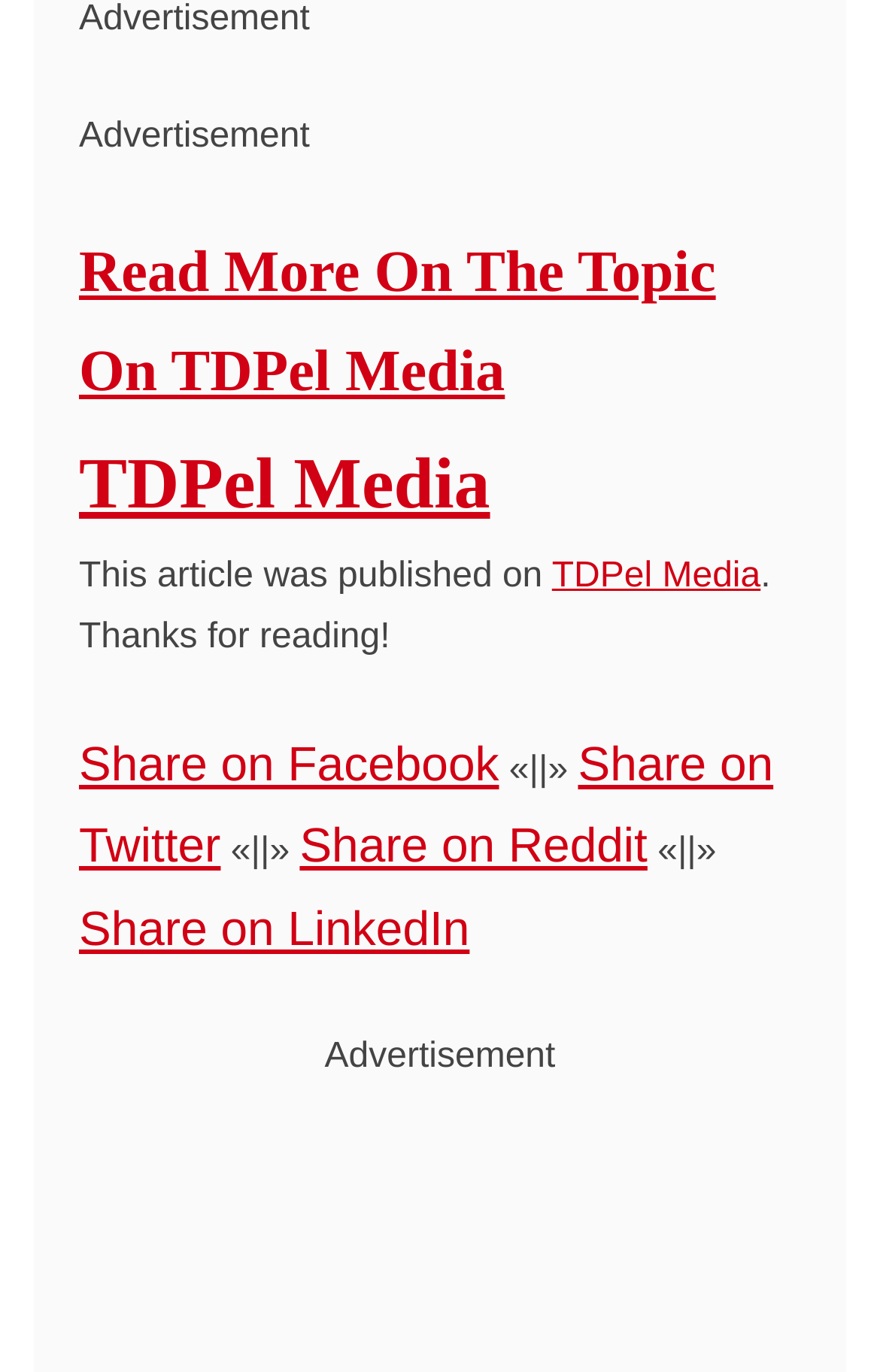What is the text above the links?
Respond to the question with a well-detailed and thorough answer.

The text above the links, in the element with ID 288, reads 'This article was published on', indicating that it is a statement about the origin of the article.